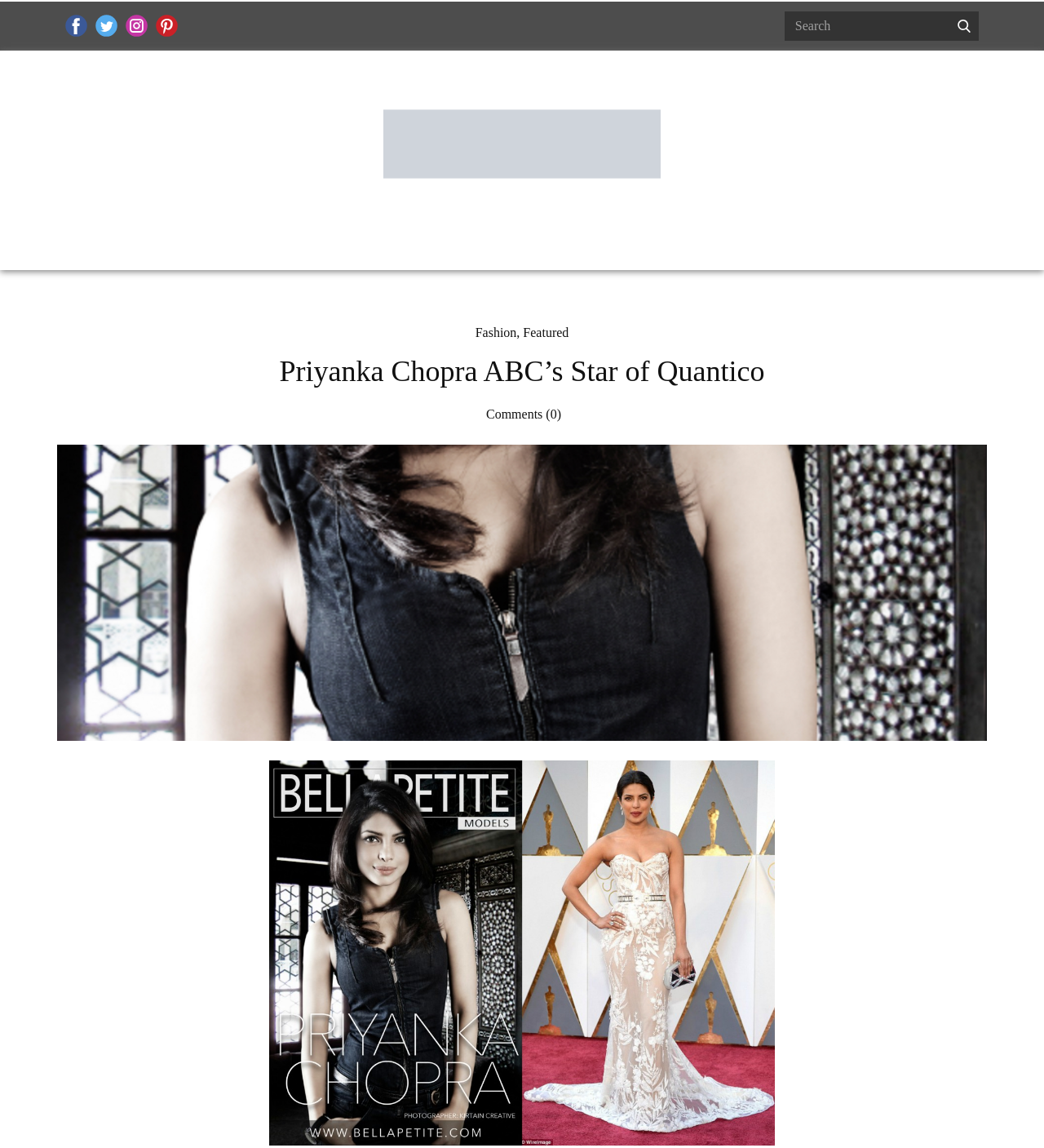What is the name of the magazine featuring Priyanka Chopra on the cover?
Answer the question with a single word or phrase, referring to the image.

Bella Petite